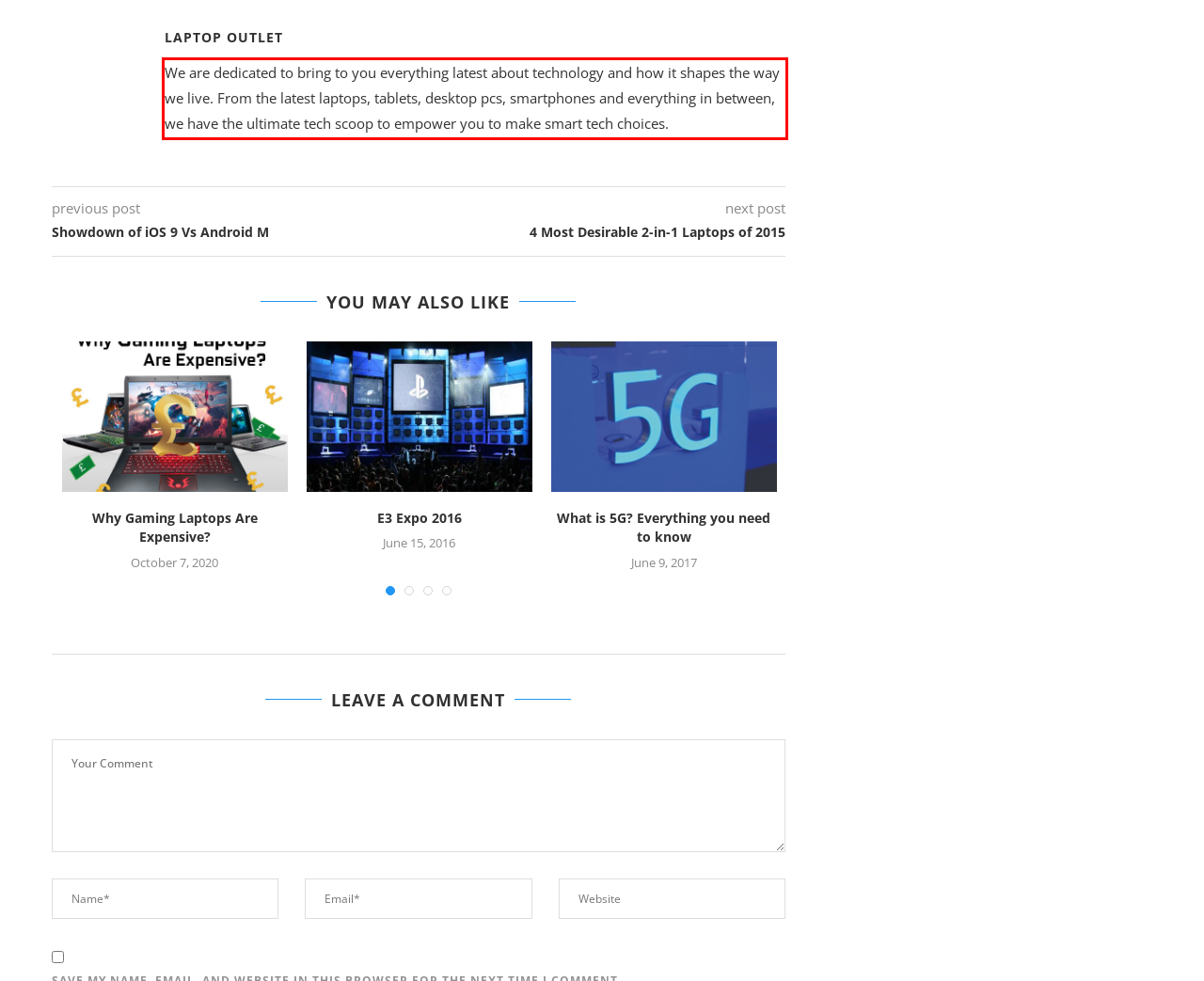Identify and extract the text within the red rectangle in the screenshot of the webpage.

We are dedicated to bring to you everything latest about technology and how it shapes the way we live. From the latest laptops, tablets, desktop pcs, smartphones and everything in between, we have the ultimate tech scoop to empower you to make smart tech choices.